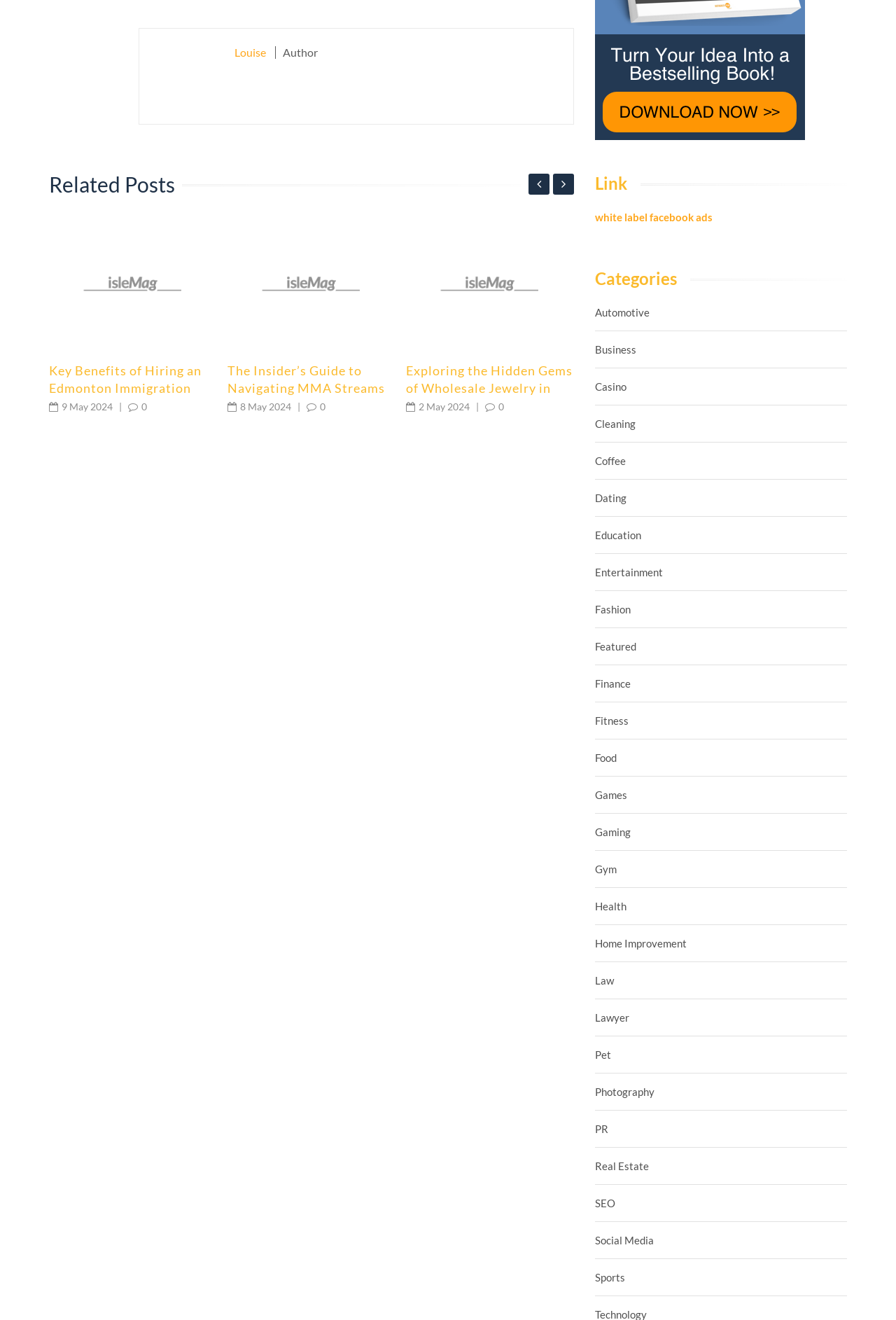Please identify the bounding box coordinates of the element's region that I should click in order to complete the following instruction: "Click on the link 'Louise'". The bounding box coordinates consist of four float numbers between 0 and 1, i.e., [left, top, right, bottom].

[0.261, 0.035, 0.296, 0.045]